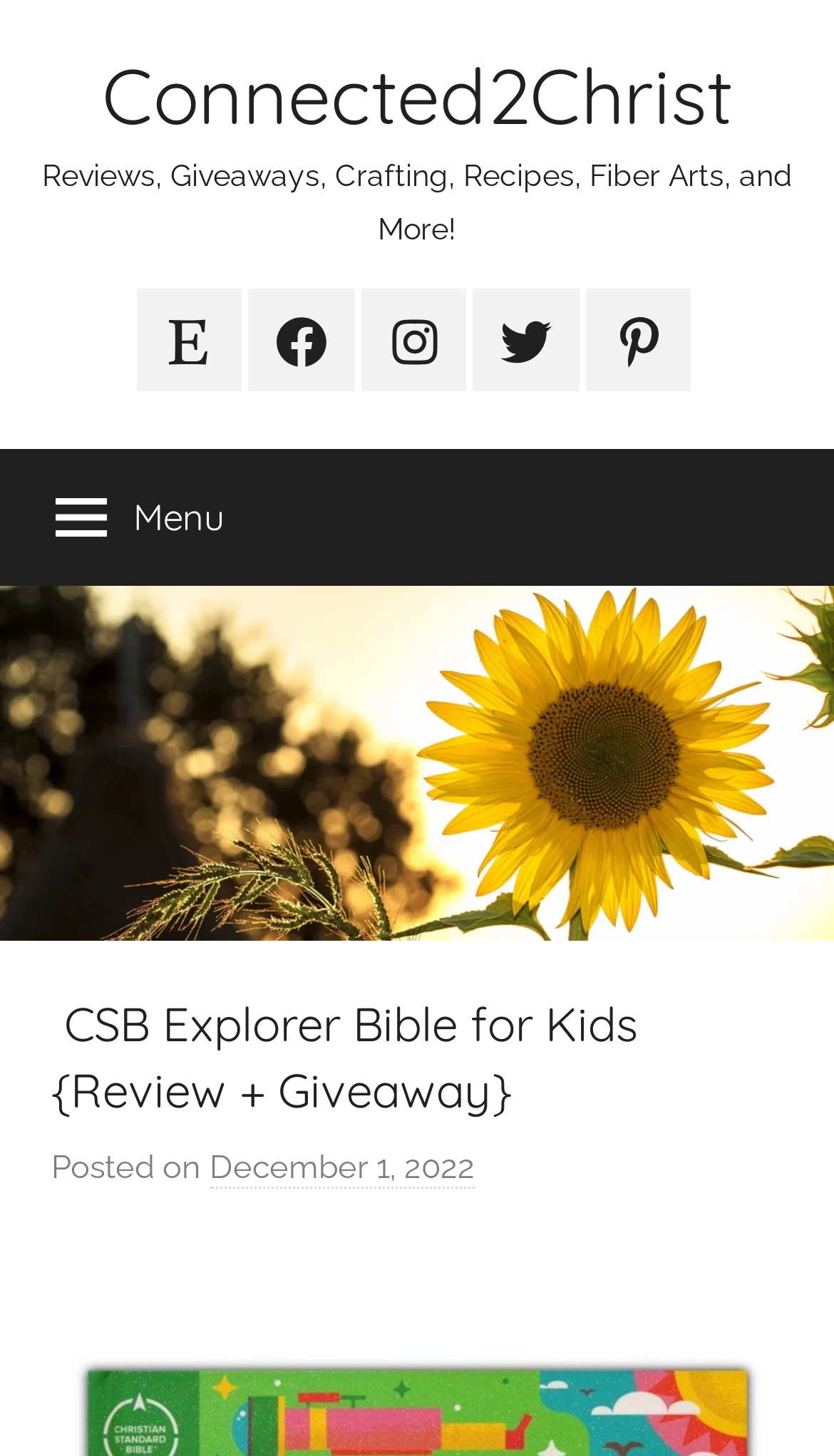Can you determine the bounding box coordinates of the area that needs to be clicked to fulfill the following instruction: "Open the Etsy page"?

[0.163, 0.199, 0.29, 0.269]